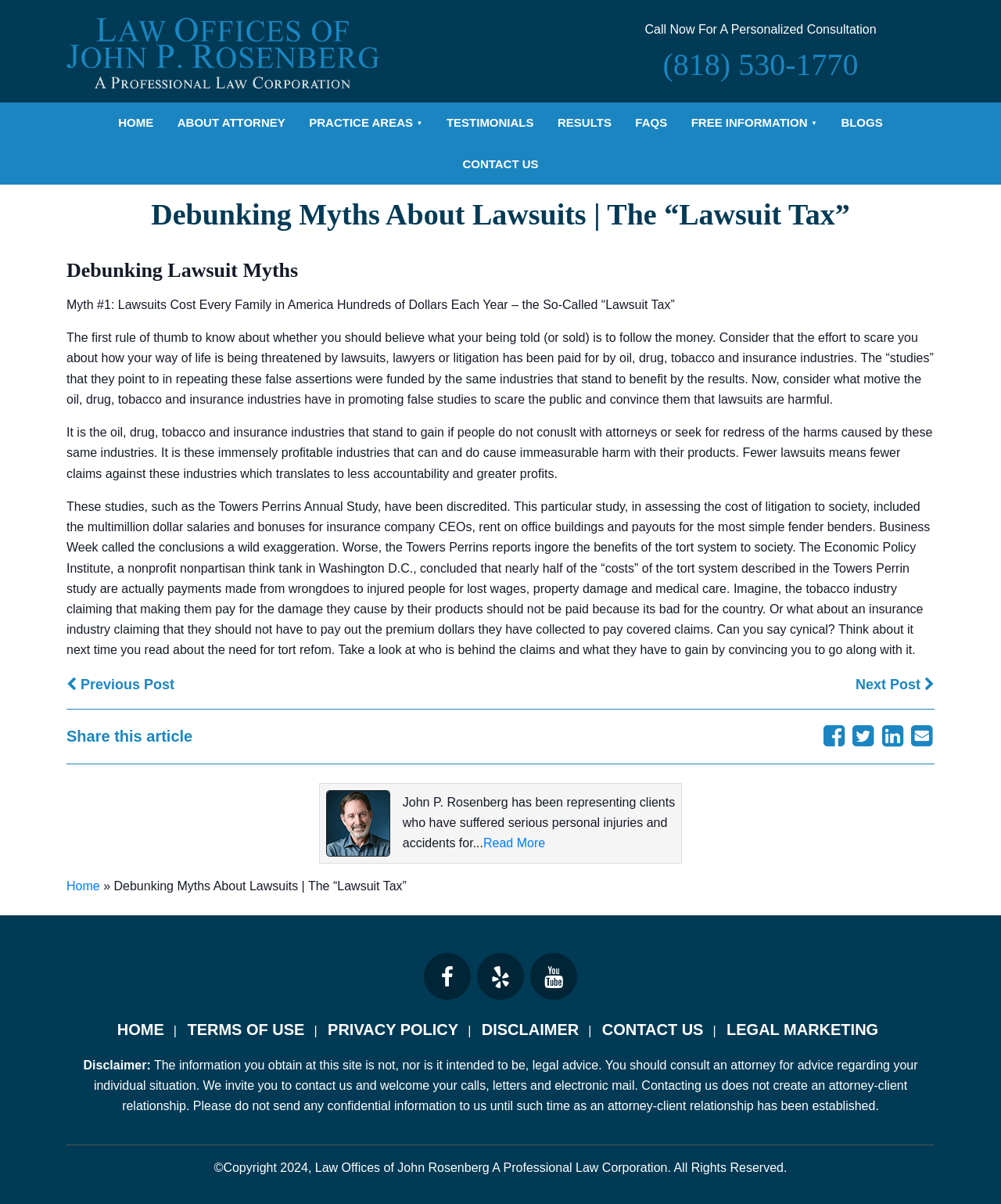Provide an in-depth caption for the contents of the webpage.

This webpage is about debunking myths about lawsuits, specifically the concept of the "Lawsuit Tax." At the top, there is a logo and a link to the Law Offices of John Rosenberg A Professional Law Corporation. Below that, there is a call to action to schedule a personalized consultation, along with a phone number. 

The main navigation menu is located below, with links to various sections of the website, including Home, About Attorney, Practice Areas, Testimonials, Results, FAQs, Free Information, Blogs, and Contact Us.

The main content of the page is divided into sections, with headings and paragraphs of text. The first section debunks the myth that lawsuits cost every family in America hundreds of dollars each year. The text explains that the effort to scare people about lawsuits is funded by industries that stand to benefit from limiting lawsuits, such as oil, drug, tobacco, and insurance companies. 

The next sections provide more information about the flaws in the studies that support the "Lawsuit Tax" concept, including the Towers Perrin Annual Study, which has been discredited. The text also explains the benefits of the tort system to society, including holding wrongdoers accountable and providing compensation to injured people.

At the bottom of the page, there are links to previous and next posts, as well as social media sharing buttons. There is also a section about the author, John Rosenberg, with a photo and a brief description of his experience representing clients who have suffered serious personal injuries and accidents.

The footer of the page contains links to various sections of the website, including Terms of Use, Privacy Policy, Disclaimer, and Contact Us. There is also a disclaimer that the information on the website is not intended to be legal advice and that visitors should consult an attorney for individual advice. Finally, there is a copyright notice at the very bottom of the page.